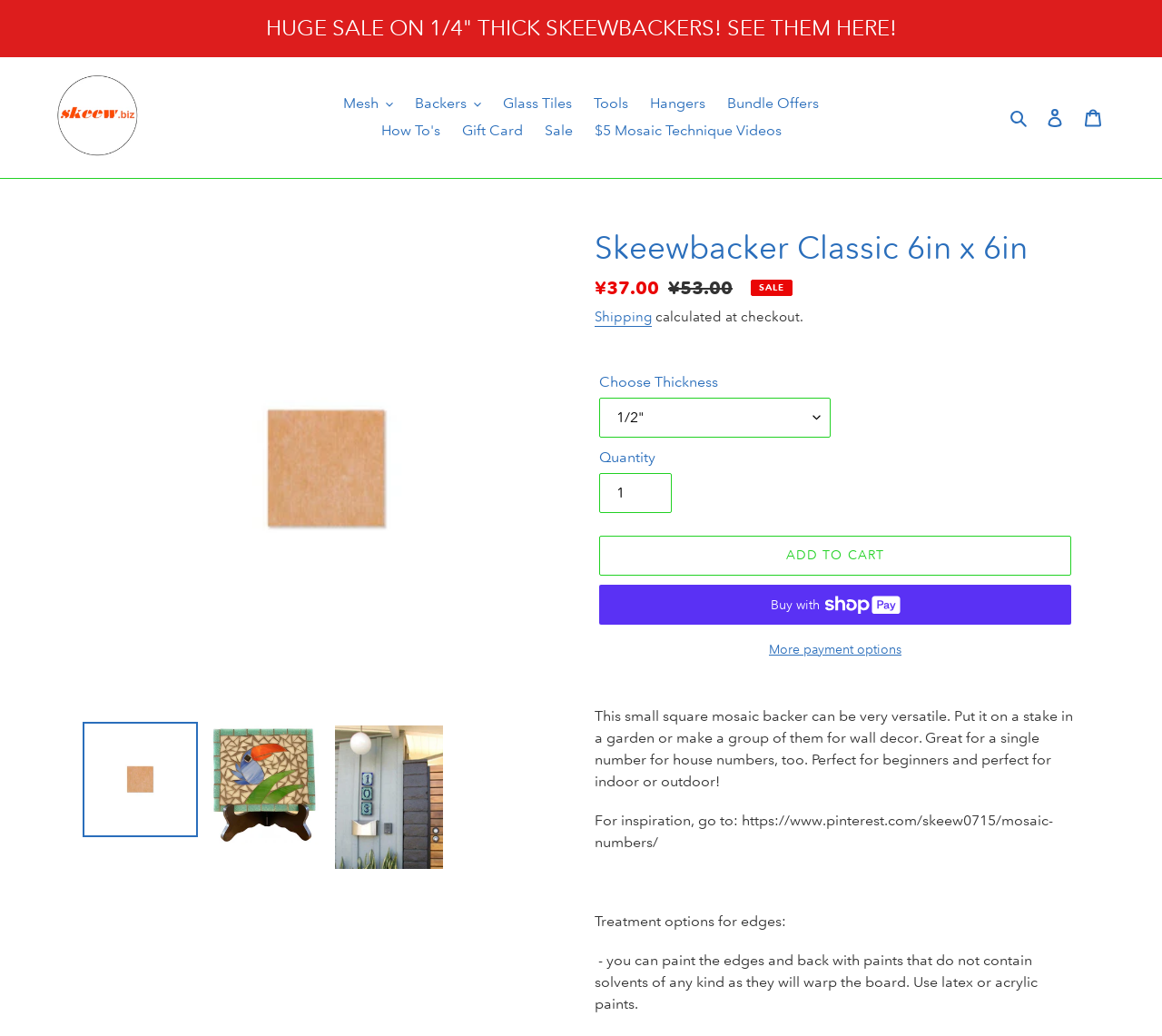Generate a comprehensive description of the webpage.

This webpage is about a product called "Mosaic Backer" from Skeew, an online store. At the top, there is an announcement section with a link to a huge sale on 1/4" thick Skeewbackers. Below that, there is a navigation menu with links to different categories, including Mesh, Backers, Glass Tiles, Tools, Hangers, Bundle Offers, How To's, Gift Card, and Sale.

On the left side, there is a large image of the Mosaic Backer product, which is a 6x6 inch square mosaic backer. Below the image, there is a product description section that includes the product name, price, and a brief description of the product. The description mentions that the product is versatile and can be used in gardens or as wall decor, and is suitable for beginners.

To the right of the product description, there are options to choose the thickness of the product and the quantity to purchase. There is also an "Add to cart" button and a "Buy now with ShopPay" button. Below these options, there is a section with more payment options.

At the bottom of the page, there is a section with more information about the product, including a brief description, a link to a Pinterest page for inspiration, and some treatment options for the edges of the product.